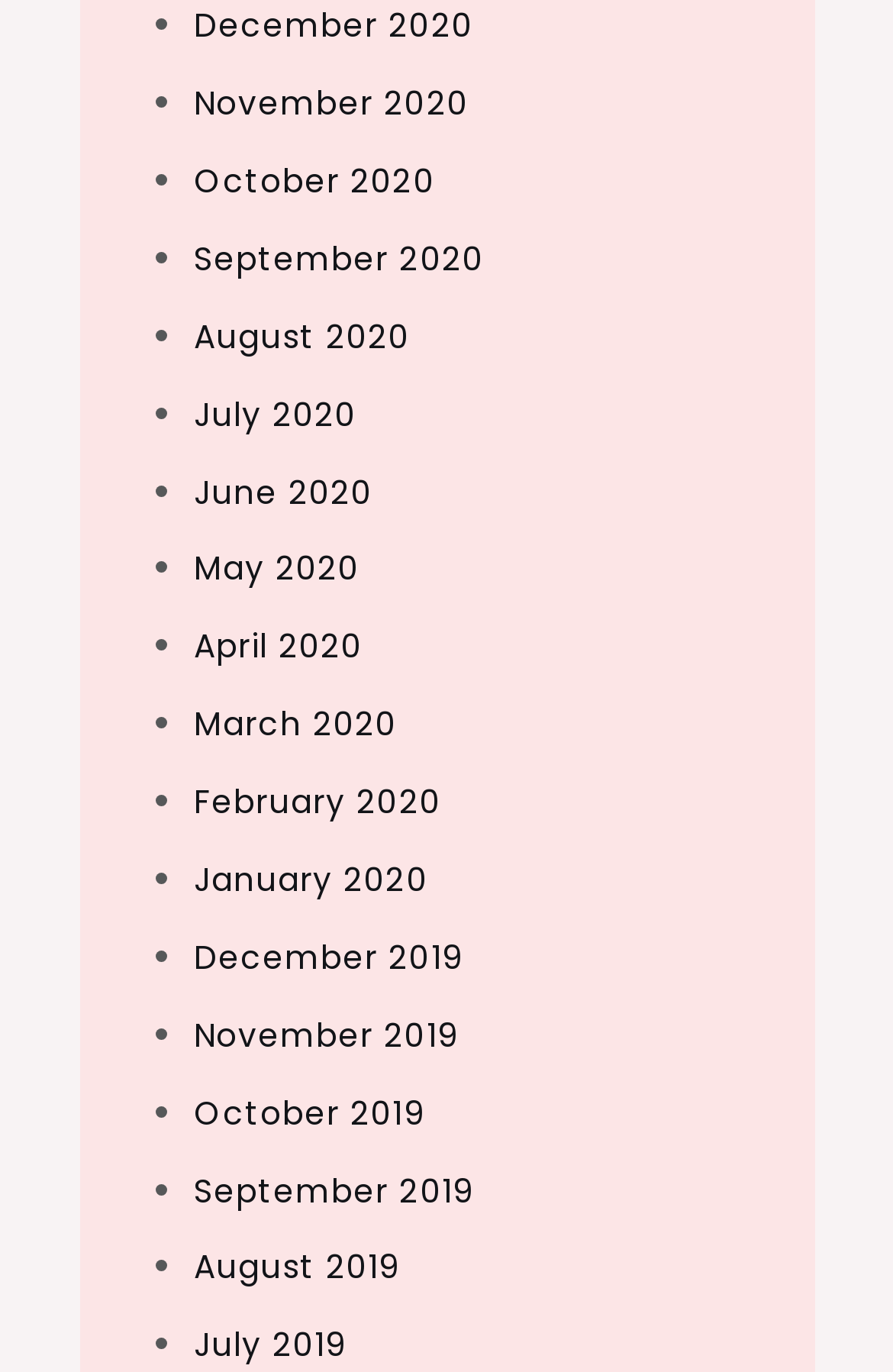Identify the bounding box coordinates of the specific part of the webpage to click to complete this instruction: "View August 2020".

[0.217, 0.228, 0.459, 0.262]